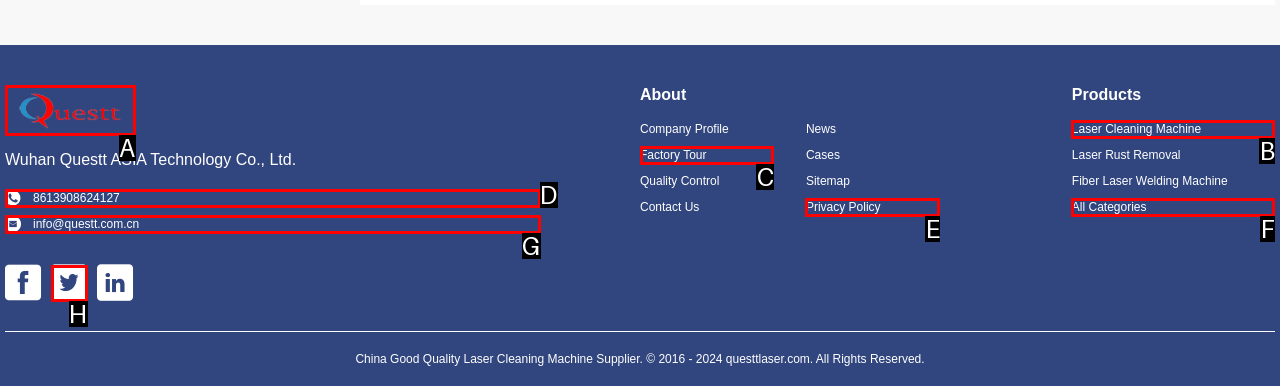Identify the correct HTML element to click to accomplish this task: learn about laser cleaning machine
Respond with the letter corresponding to the correct choice.

B